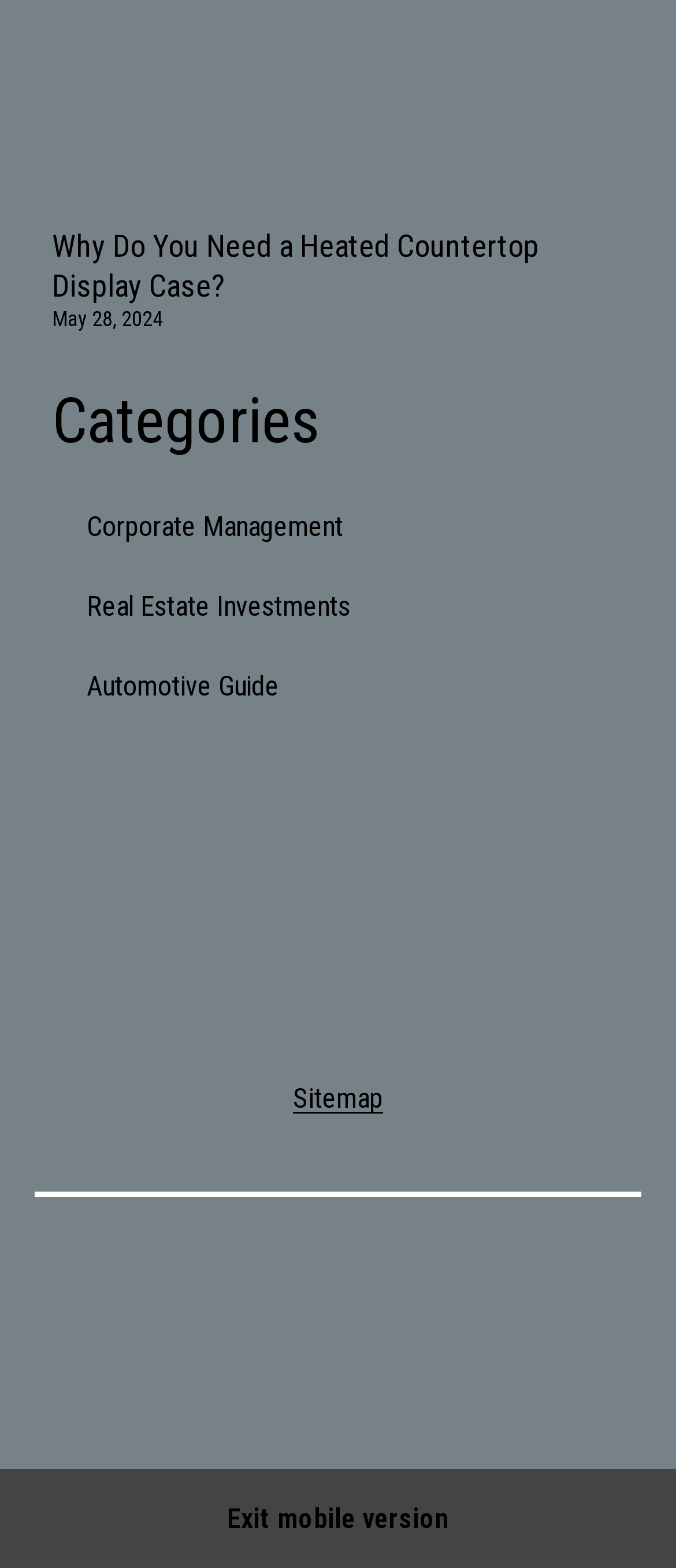What is the purpose of the article?
Examine the image and give a concise answer in one word or a short phrase.

To explain the need for a heated countertop display case